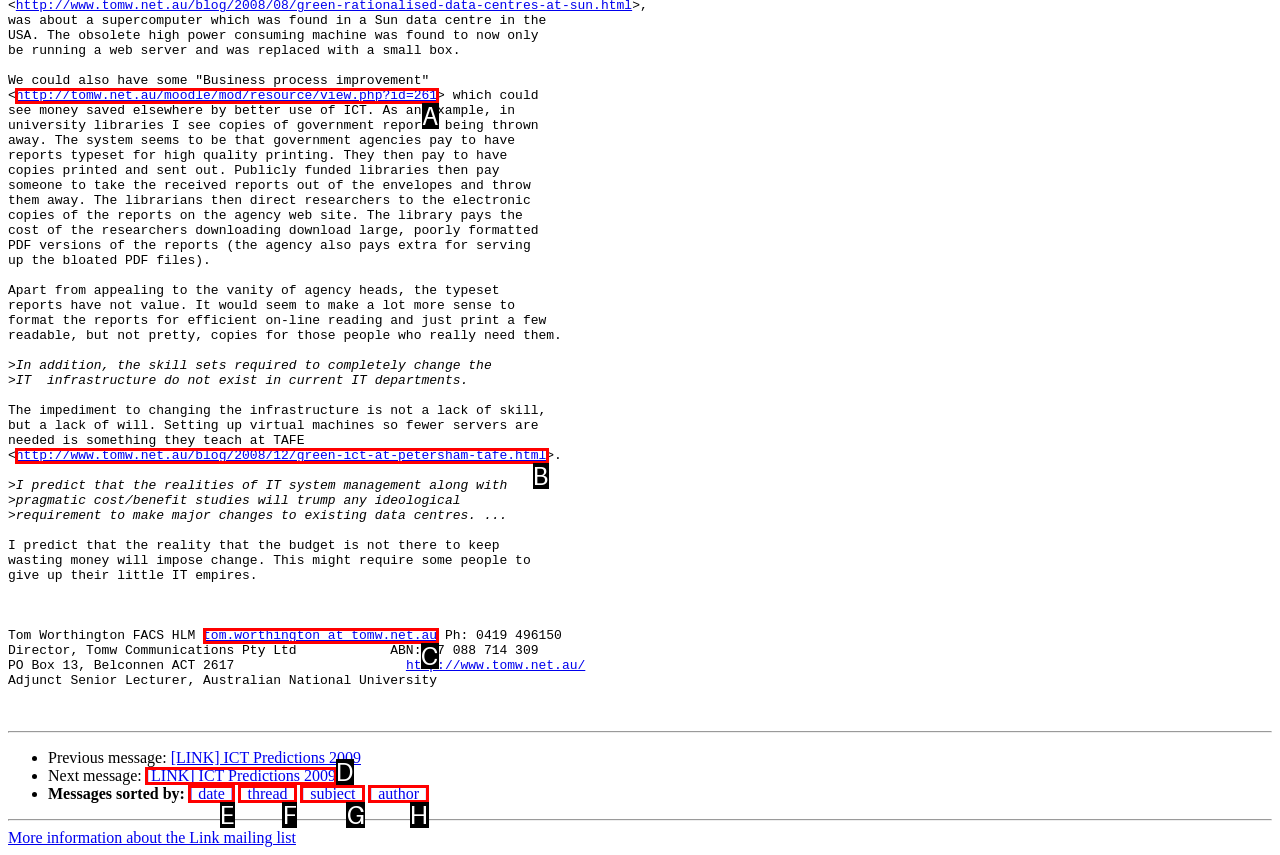Select the HTML element that fits the following description: Celsius42 GmbH
Provide the letter of the matching option.

None